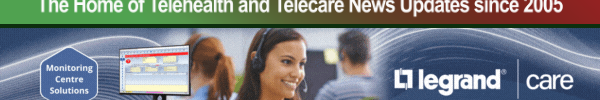Explain in detail what you see in the image.

A vibrant banner from Legrandcare promoting its telehealth and telecare solutions, highlighting their commitment to delivering timely news and updates since 2005. The image features a smiling female operator engaged in monitoring activities, symbolizing a customer-focused approach. Positioned alongside technology that aids in efficient service delivery, the banner emphasizes Legrandcare's role as a leader in monitoring center solutions. The prominent display of the Legrandcare logo reinforces brand recognition amidst a backdrop of colors that signify innovation and care in the telehealth sector.